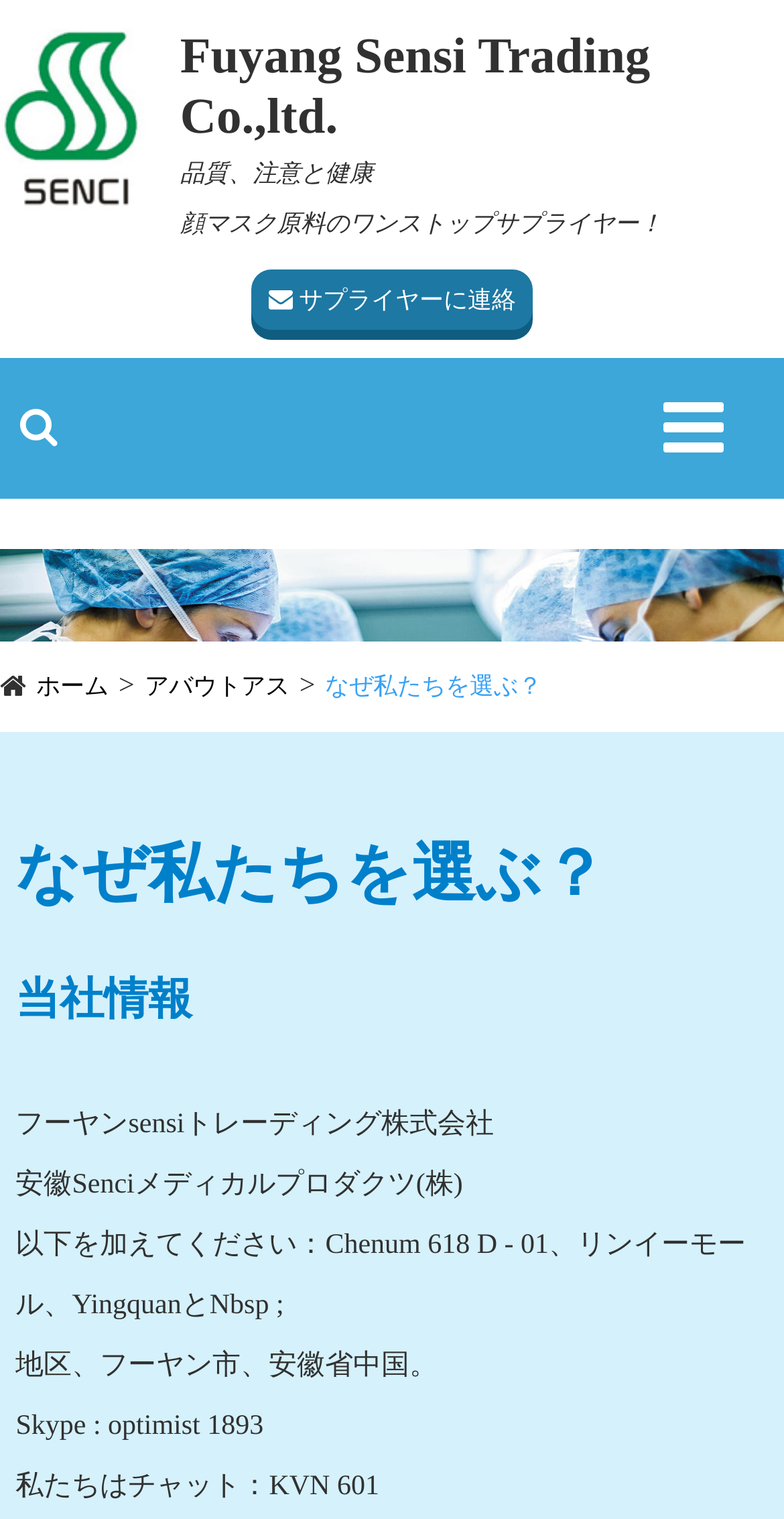Answer the question below in one word or phrase:
How can I contact the company?

Through Skype or chat